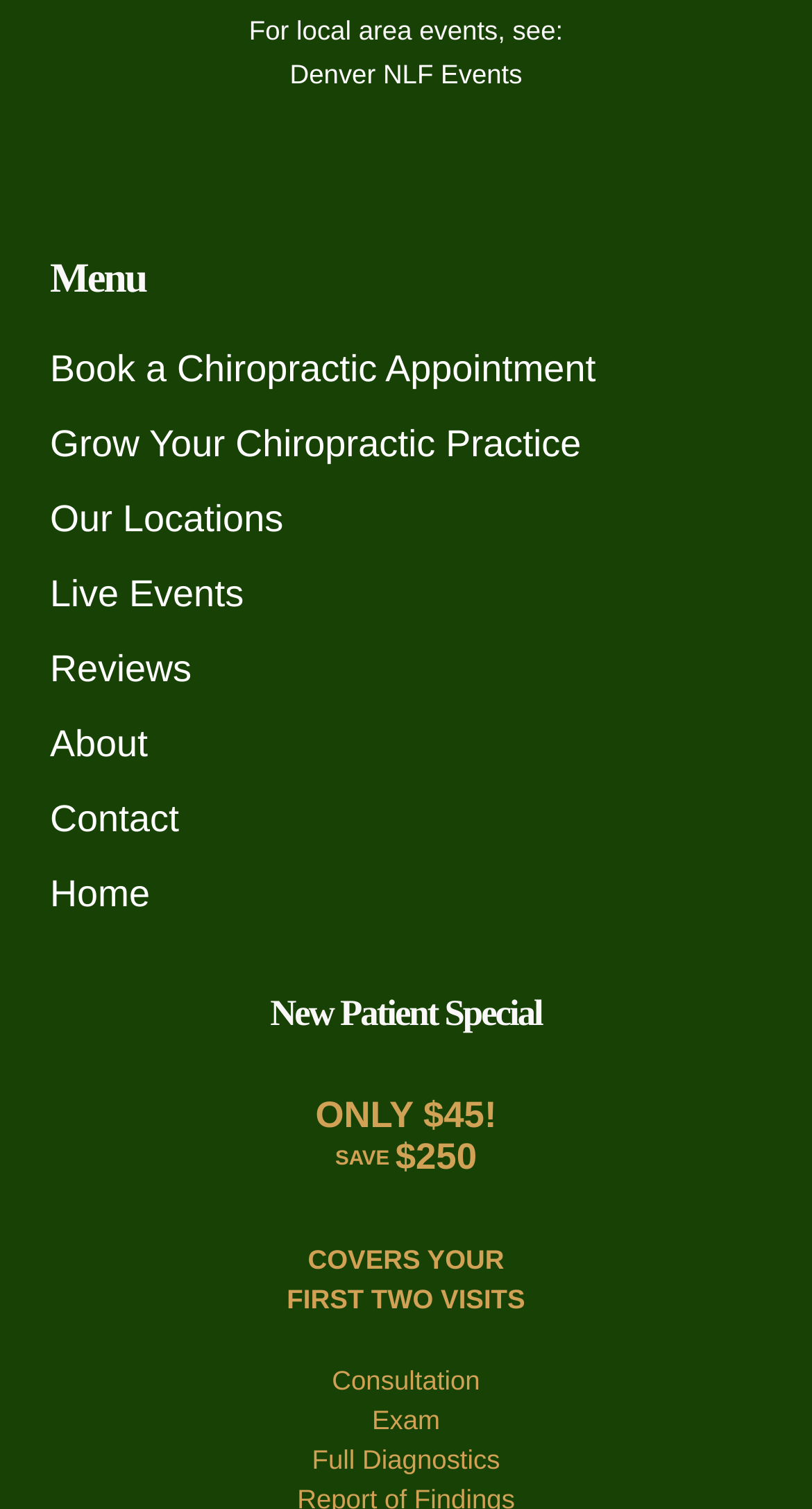Determine the bounding box coordinates of the target area to click to execute the following instruction: "Toggle Light/Dark Button."

None